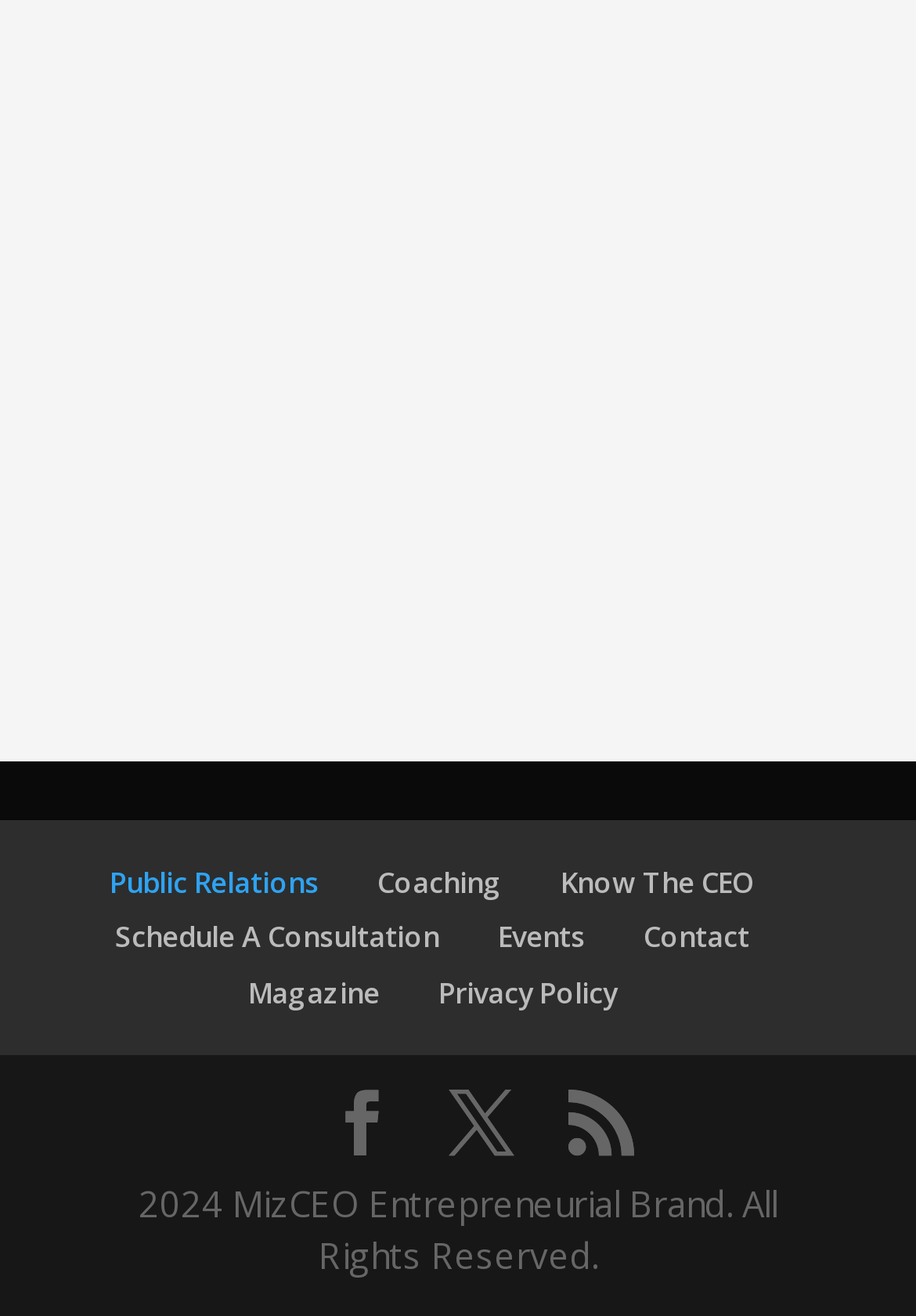Based on the provided description, "Privacy Policy", find the bounding box of the corresponding UI element in the screenshot.

[0.478, 0.739, 0.673, 0.769]